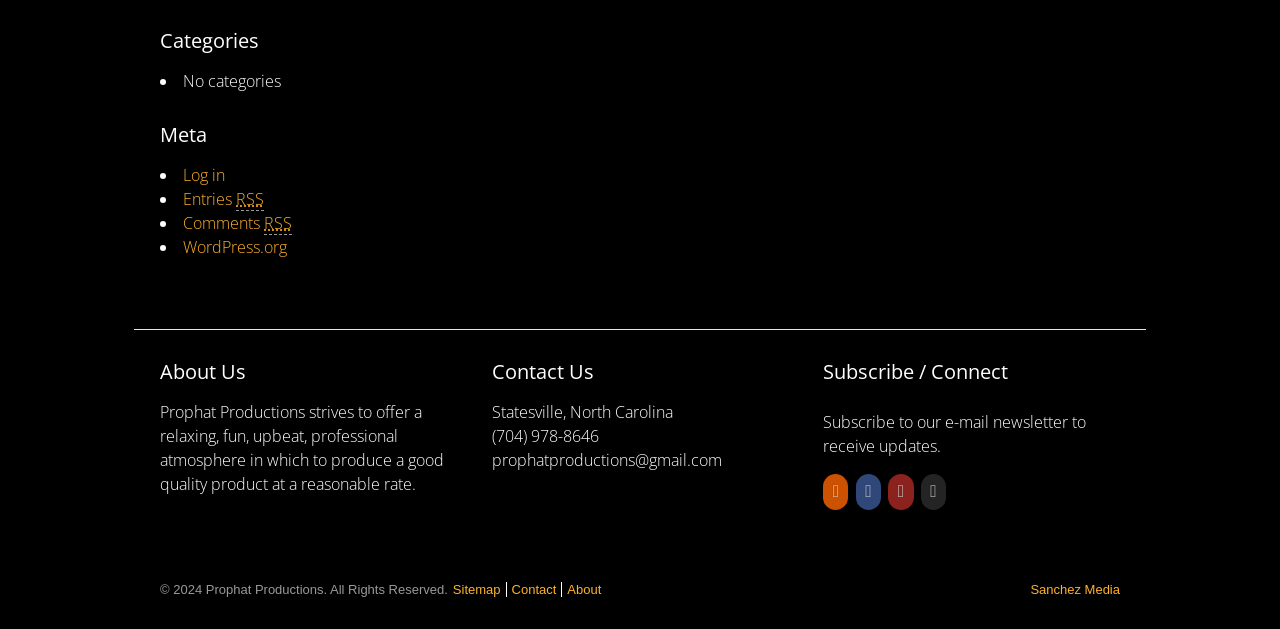Specify the bounding box coordinates of the element's area that should be clicked to execute the given instruction: "Click the link to learn about private label ceramic flat irons". The coordinates should be four float numbers between 0 and 1, i.e., [left, top, right, bottom].

None